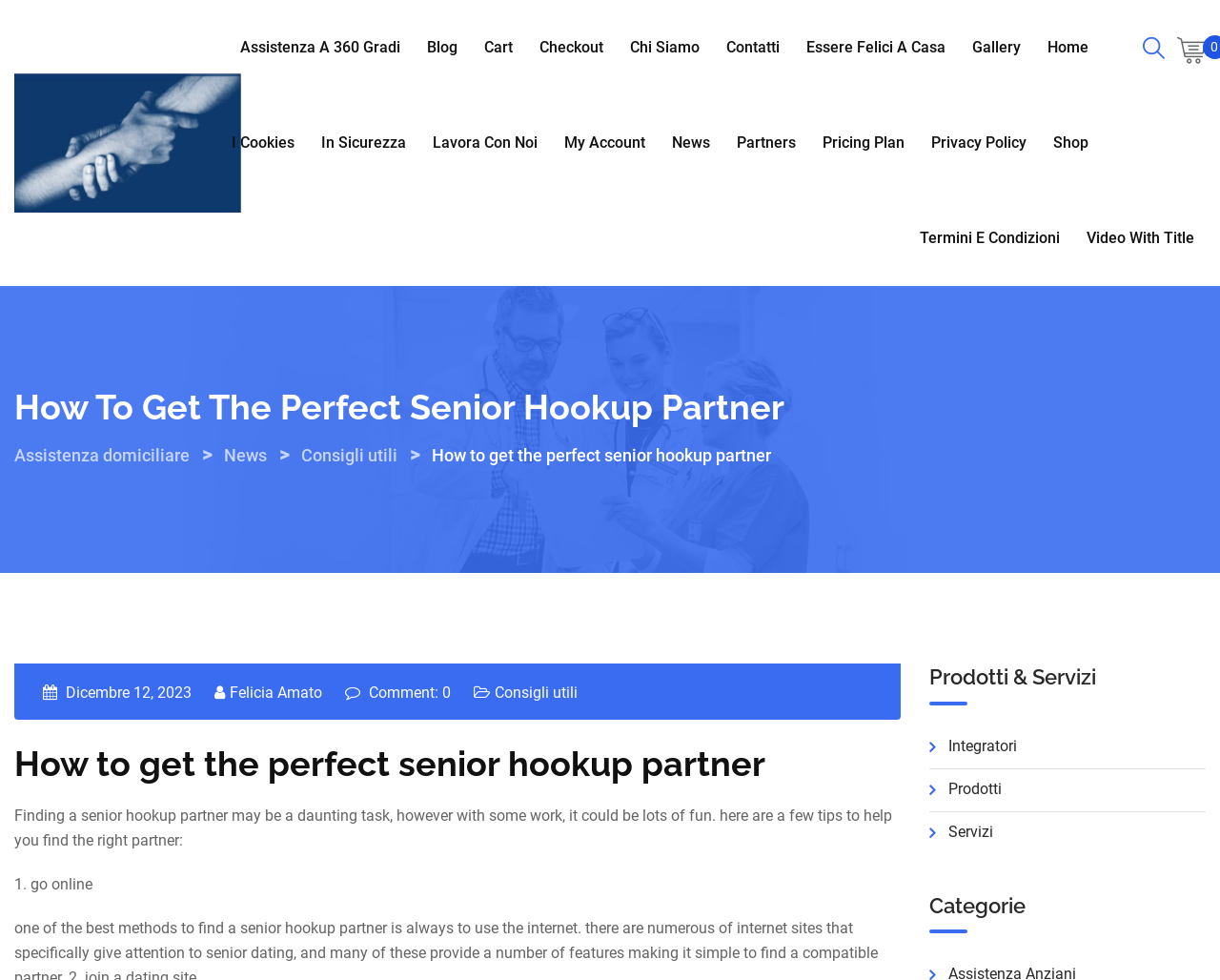Kindly provide the bounding box coordinates of the section you need to click on to fulfill the given instruction: "Learn more about Integratori".

[0.777, 0.752, 0.834, 0.77]